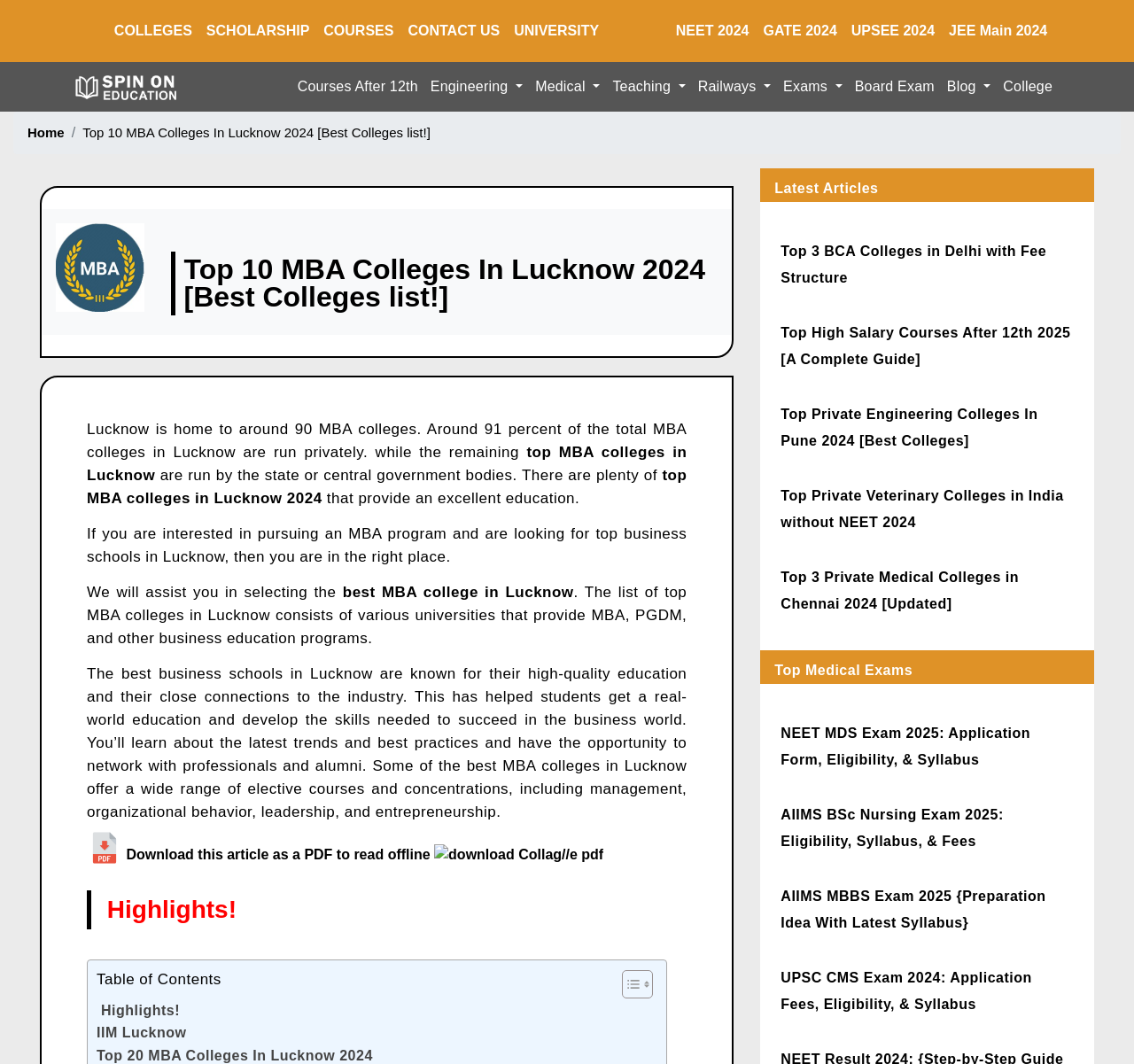What is the number of MBA colleges in Lucknow?
Look at the image and respond with a one-word or short phrase answer.

around 90